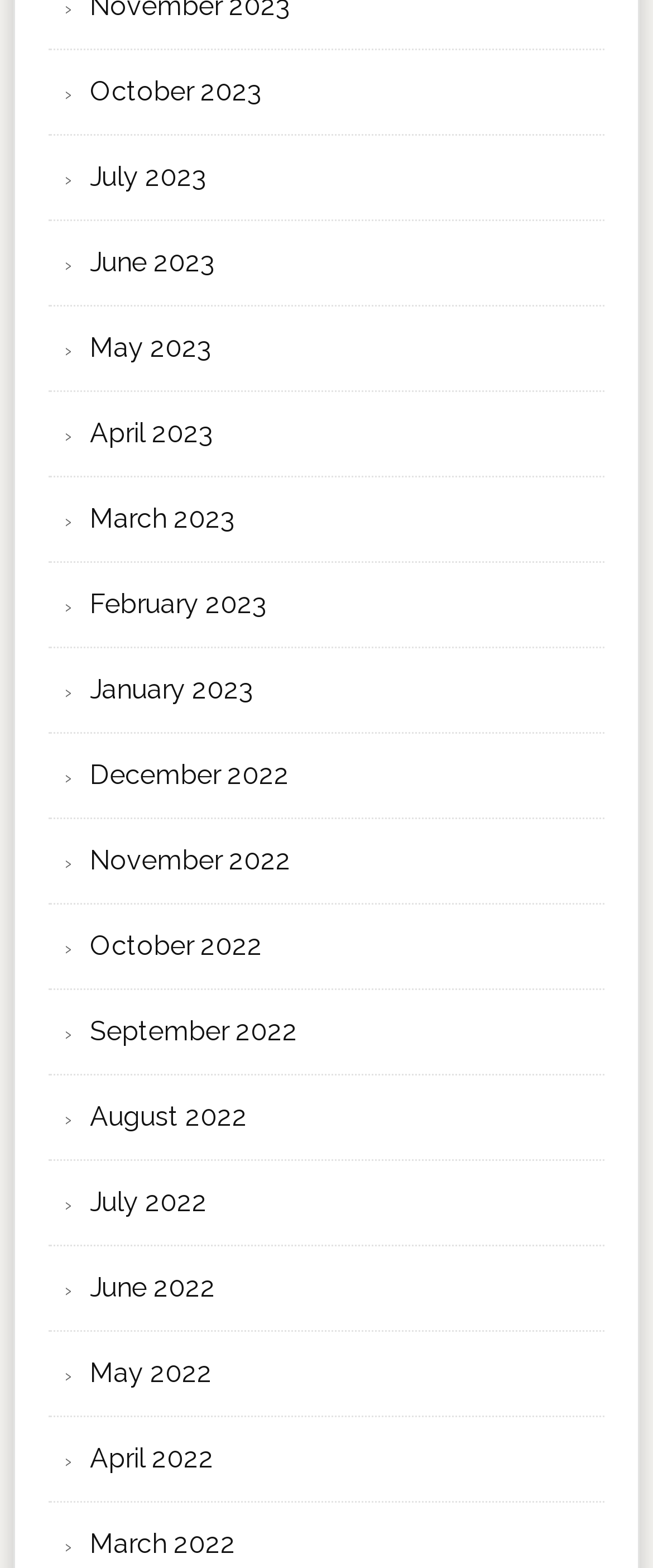Determine the bounding box for the HTML element described here: "June 2023". The coordinates should be given as [left, top, right, bottom] with each number being a float between 0 and 1.

[0.138, 0.157, 0.33, 0.177]